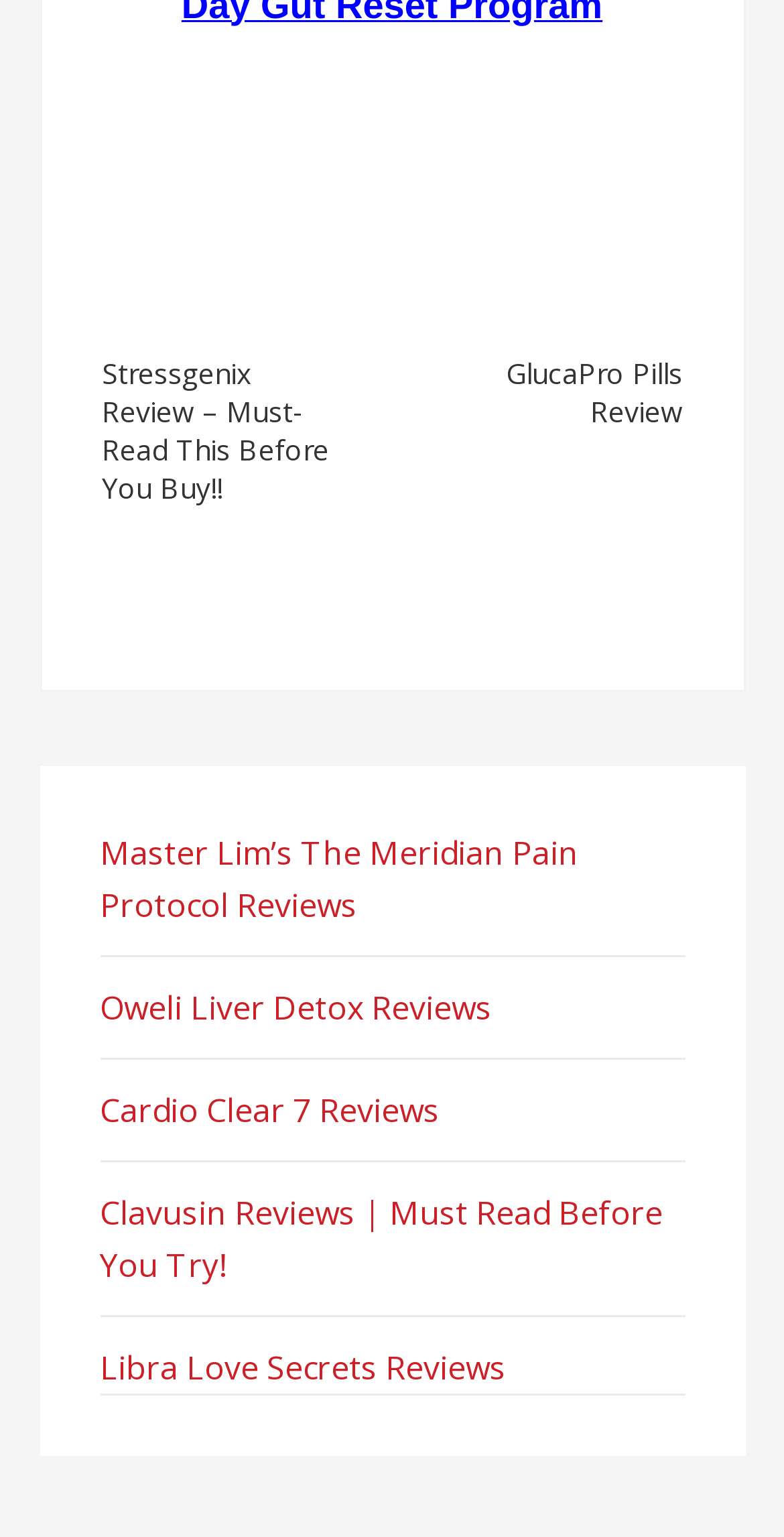Answer the question with a brief word or phrase:
How many links are in the complementary section?

5